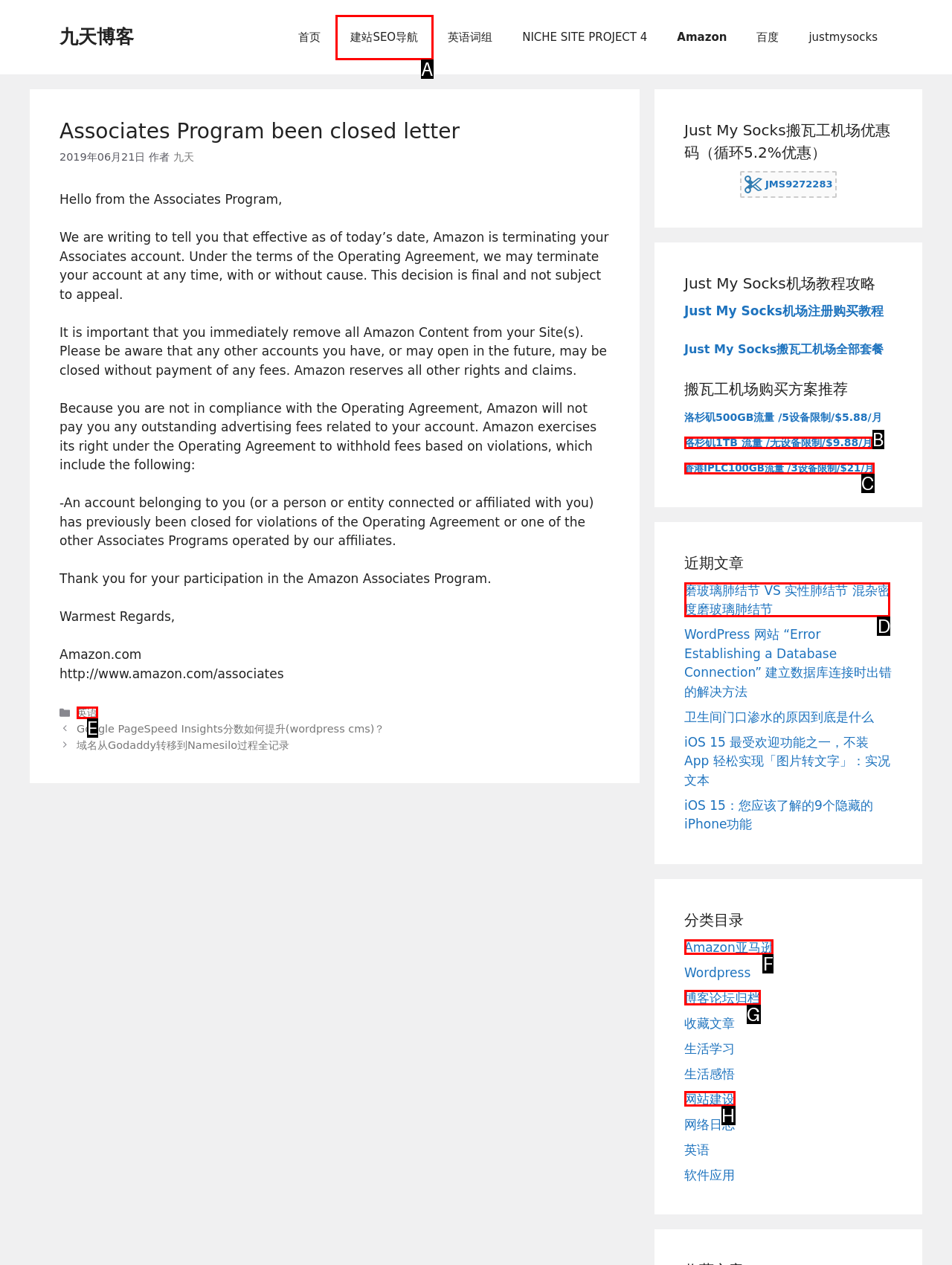Looking at the description: Trot and Other Events, identify which option is the best match and respond directly with the letter of that option.

None